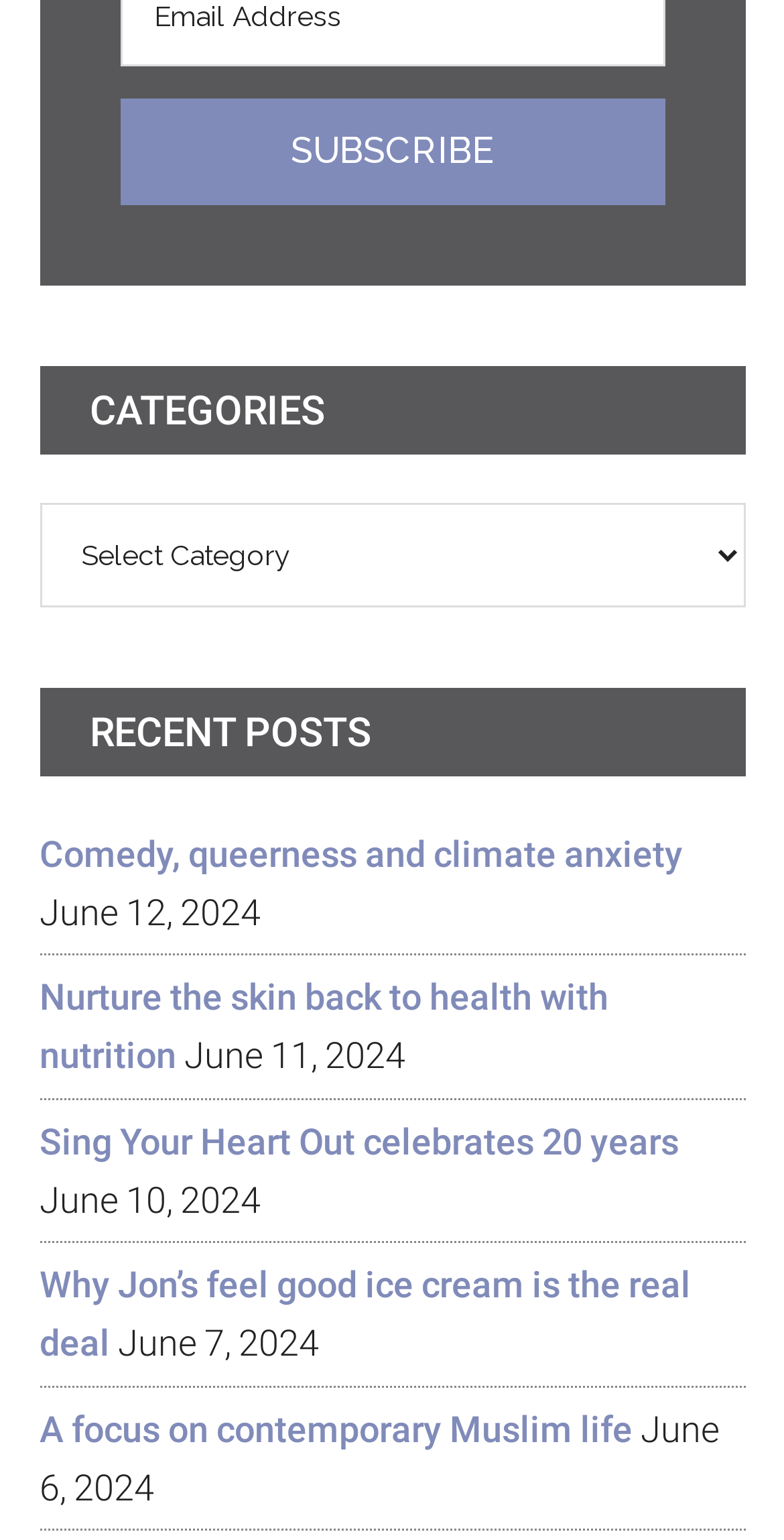What is the date of the oldest post?
Answer the question with a thorough and detailed explanation.

The oldest post is the last link under the 'RECENT POSTS' heading, which has the date 'June 6, 2024'.